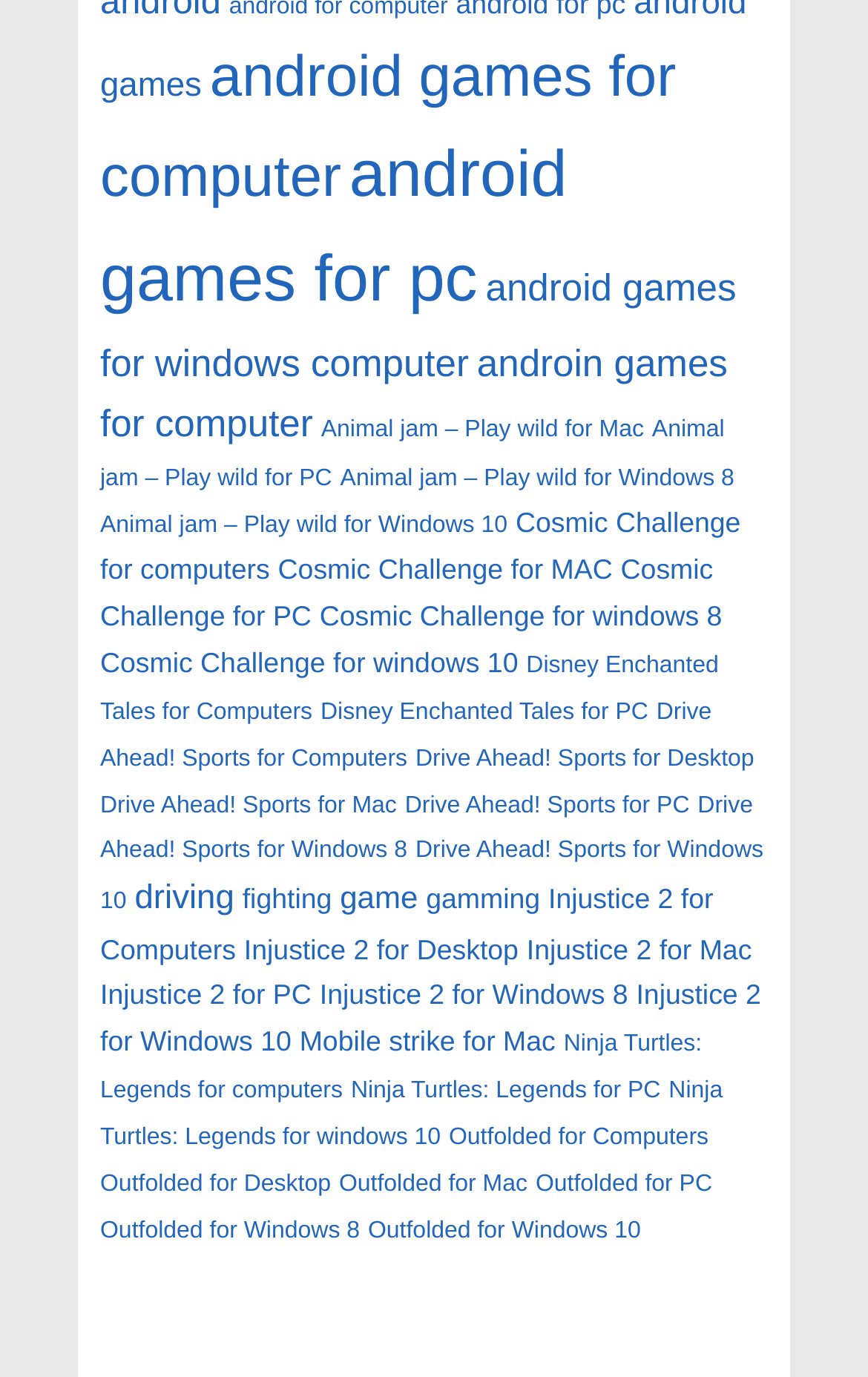Locate the bounding box coordinates of the element that needs to be clicked to carry out the instruction: "Explore Cosmic Challenge for computers". The coordinates should be given as four float numbers ranging from 0 to 1, i.e., [left, top, right, bottom].

[0.115, 0.369, 0.853, 0.425]